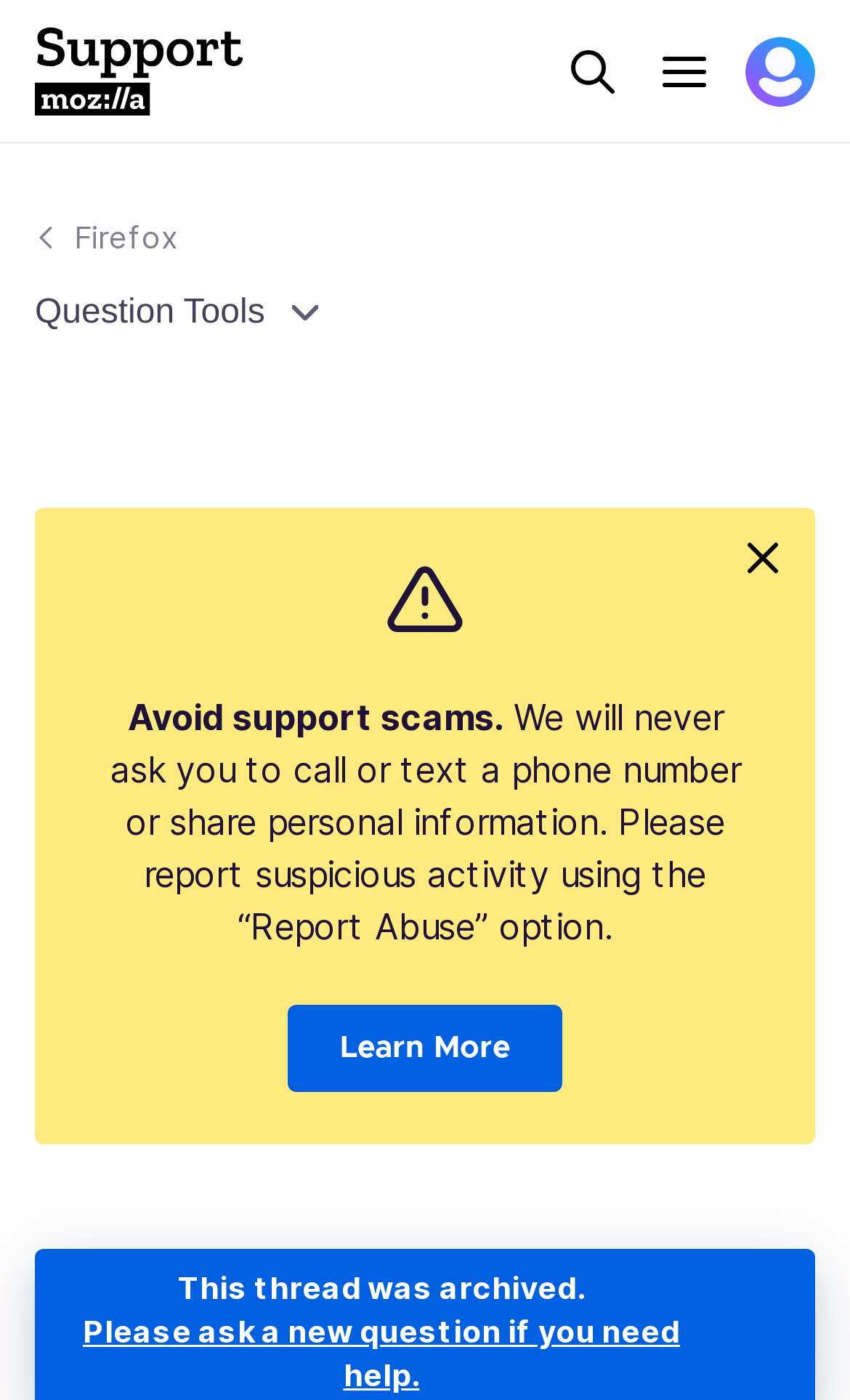Use one word or a short phrase to answer the question provided: 
How many buttons are on the top right?

3